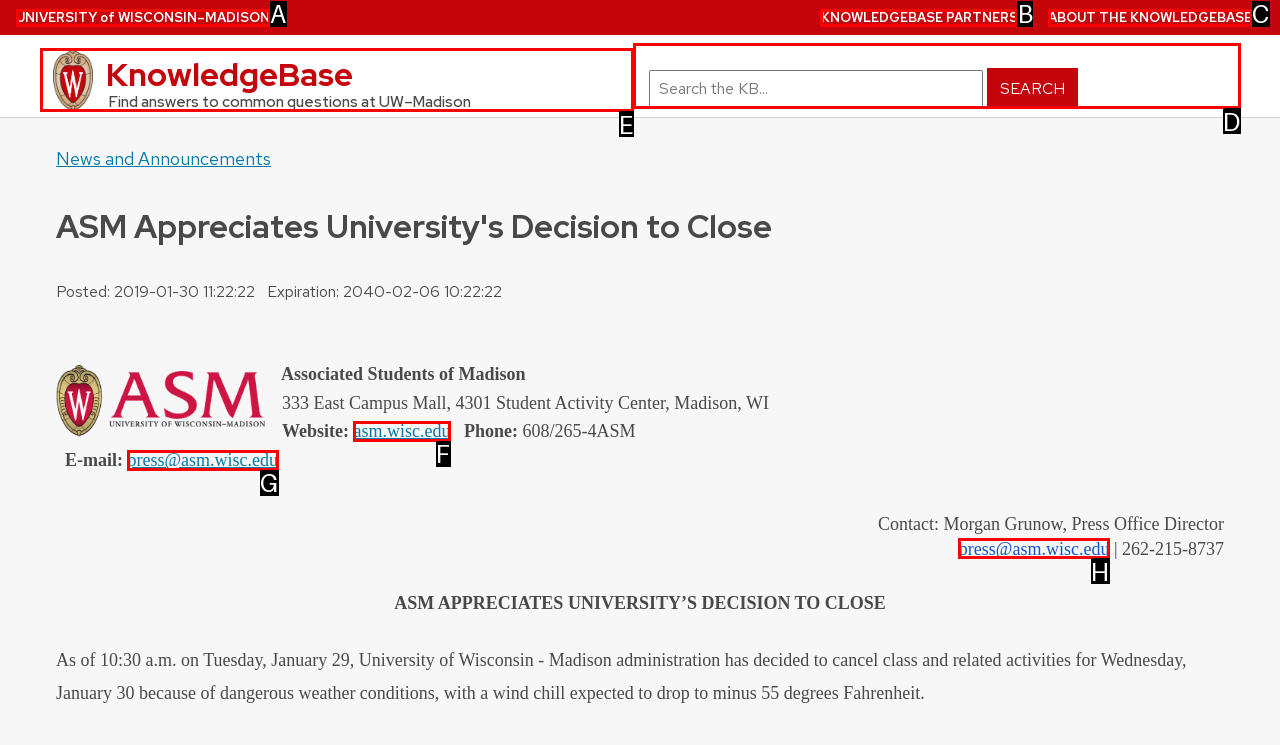Figure out which option to click to perform the following task: Search for a term
Provide the letter of the correct option in your response.

D